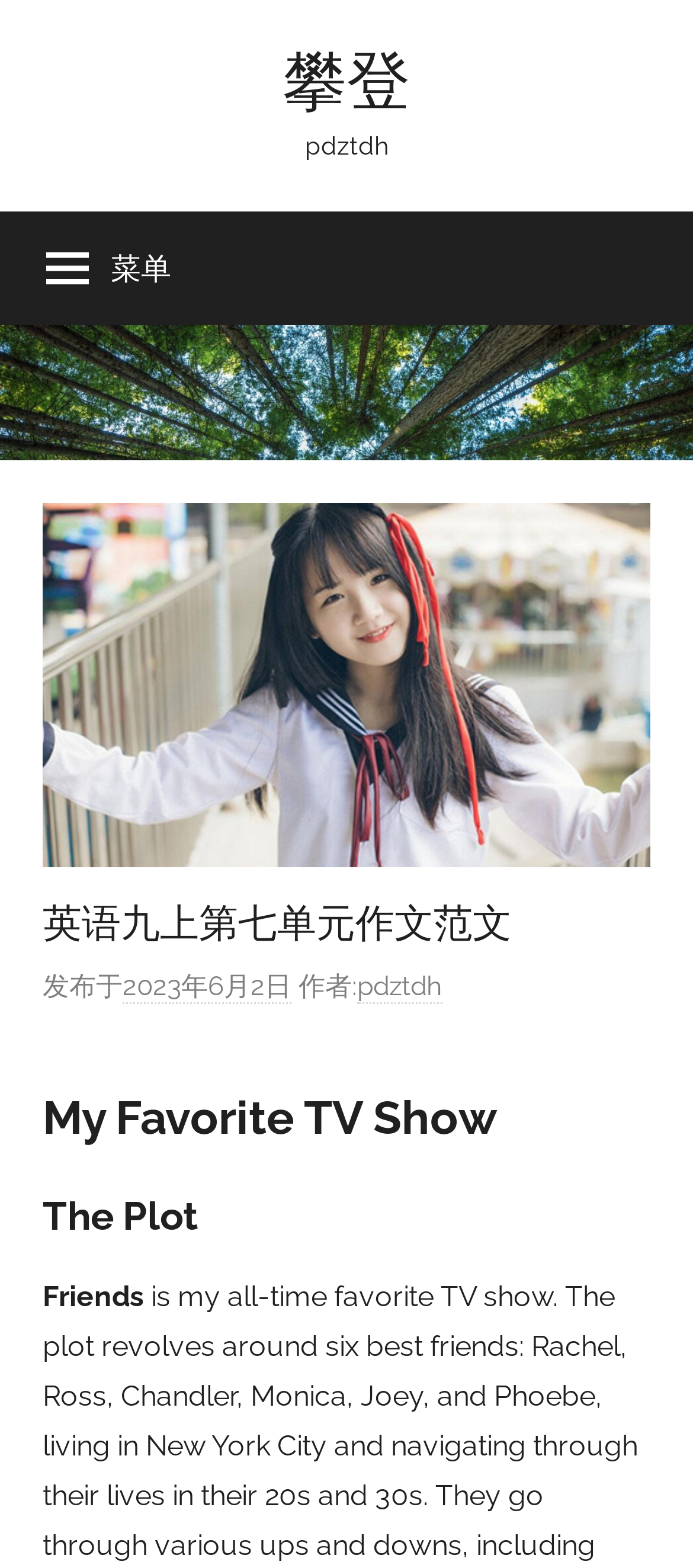What is the title of the article?
Based on the screenshot, respond with a single word or phrase.

My Favorite TV Show